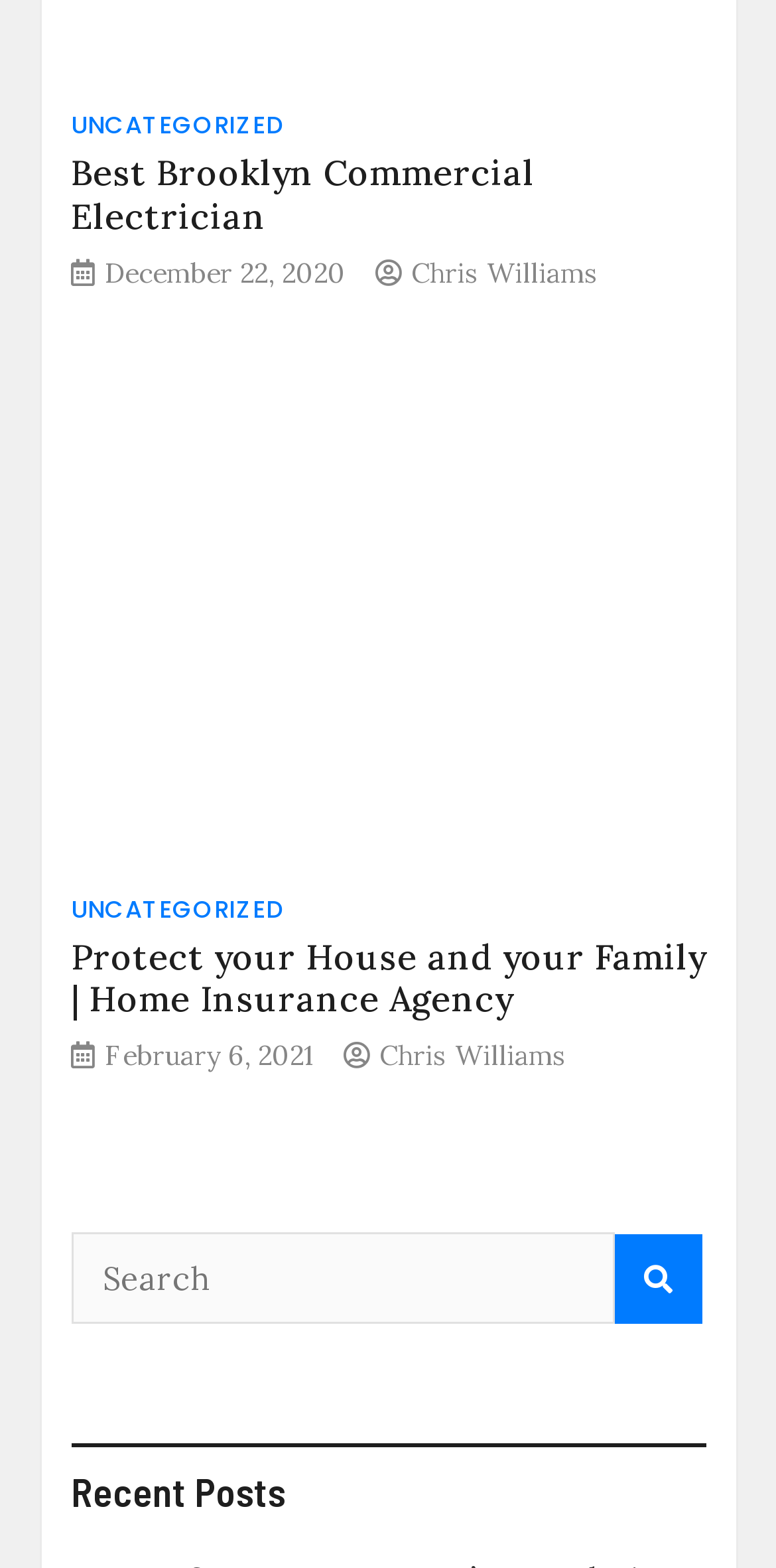Find the bounding box coordinates of the element's region that should be clicked in order to follow the given instruction: "view the post from Chris Williams". The coordinates should consist of four float numbers between 0 and 1, i.e., [left, top, right, bottom].

[0.529, 0.162, 0.771, 0.185]